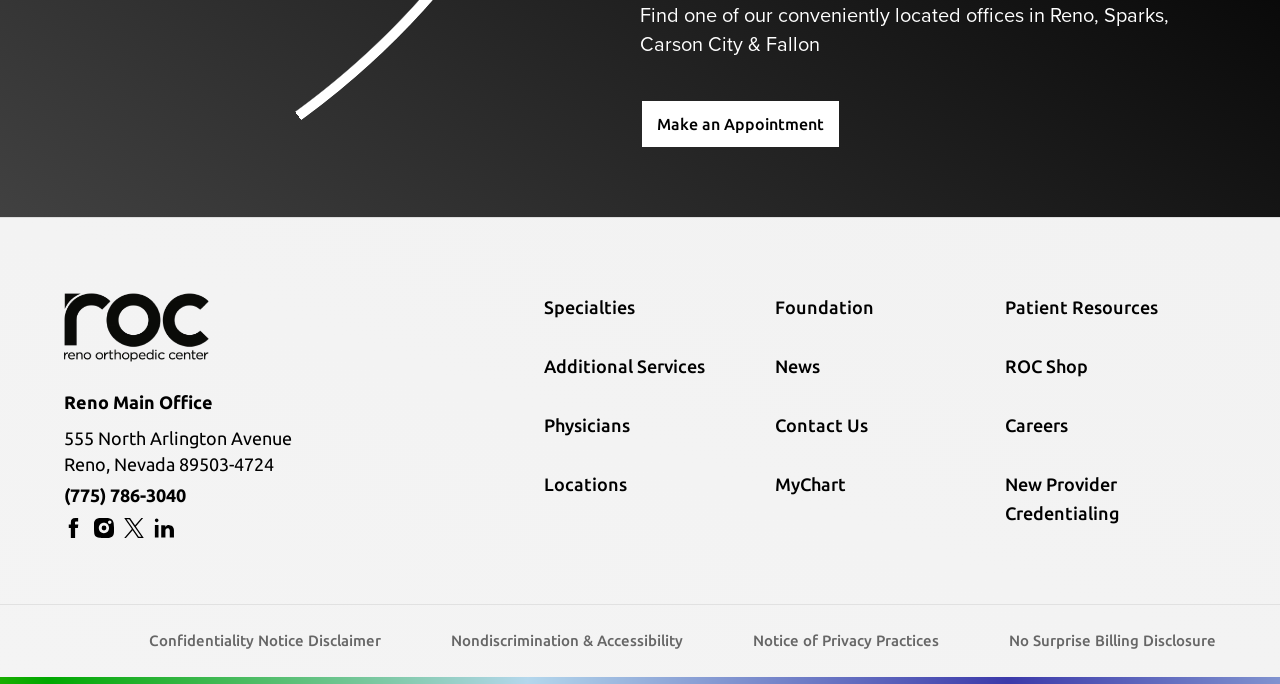Given the webpage screenshot, identify the bounding box of the UI element that matches this description: "Wintergreen".

None